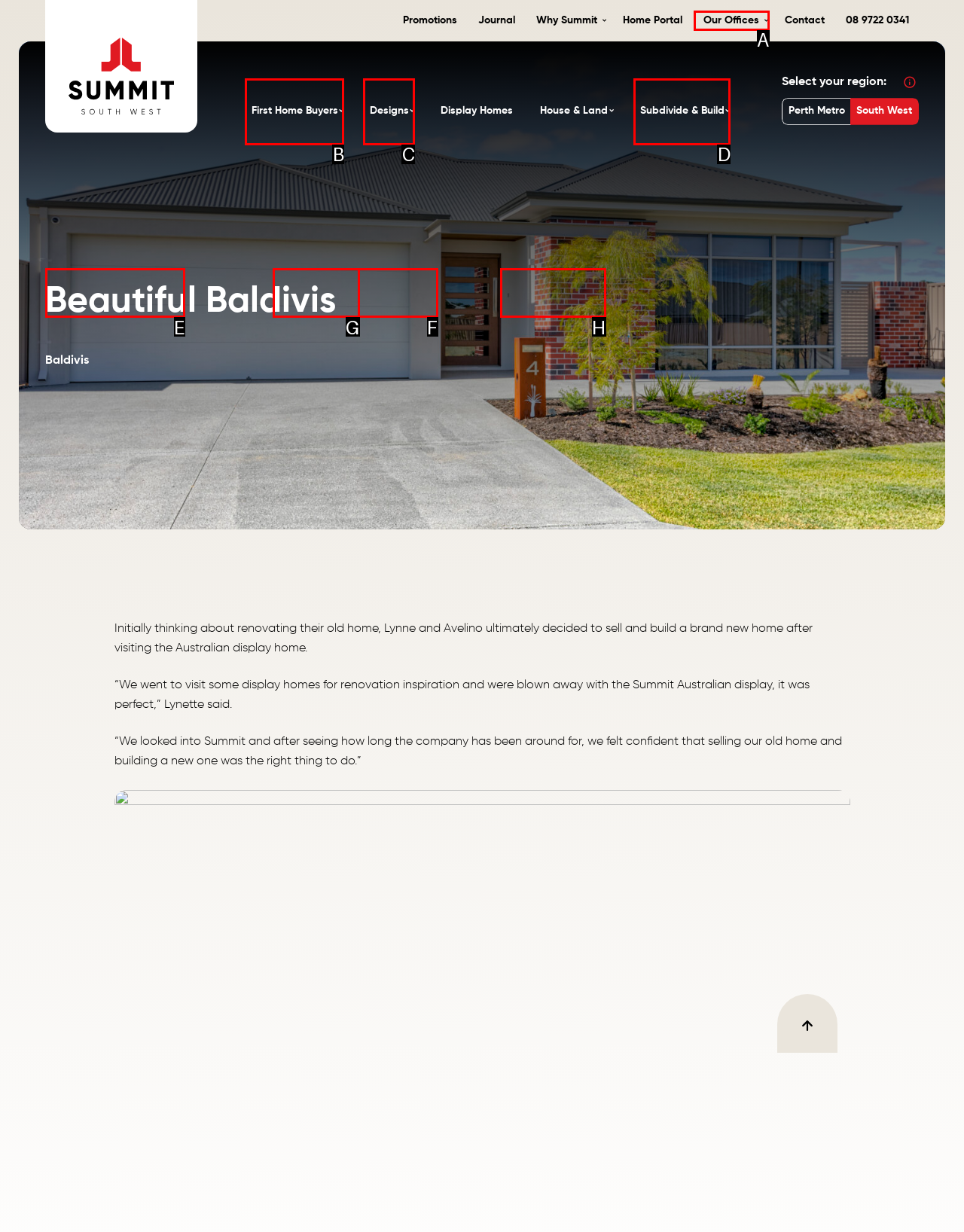Choose the letter that best represents the description: How much can I borrow?. Answer with the letter of the selected choice directly.

E